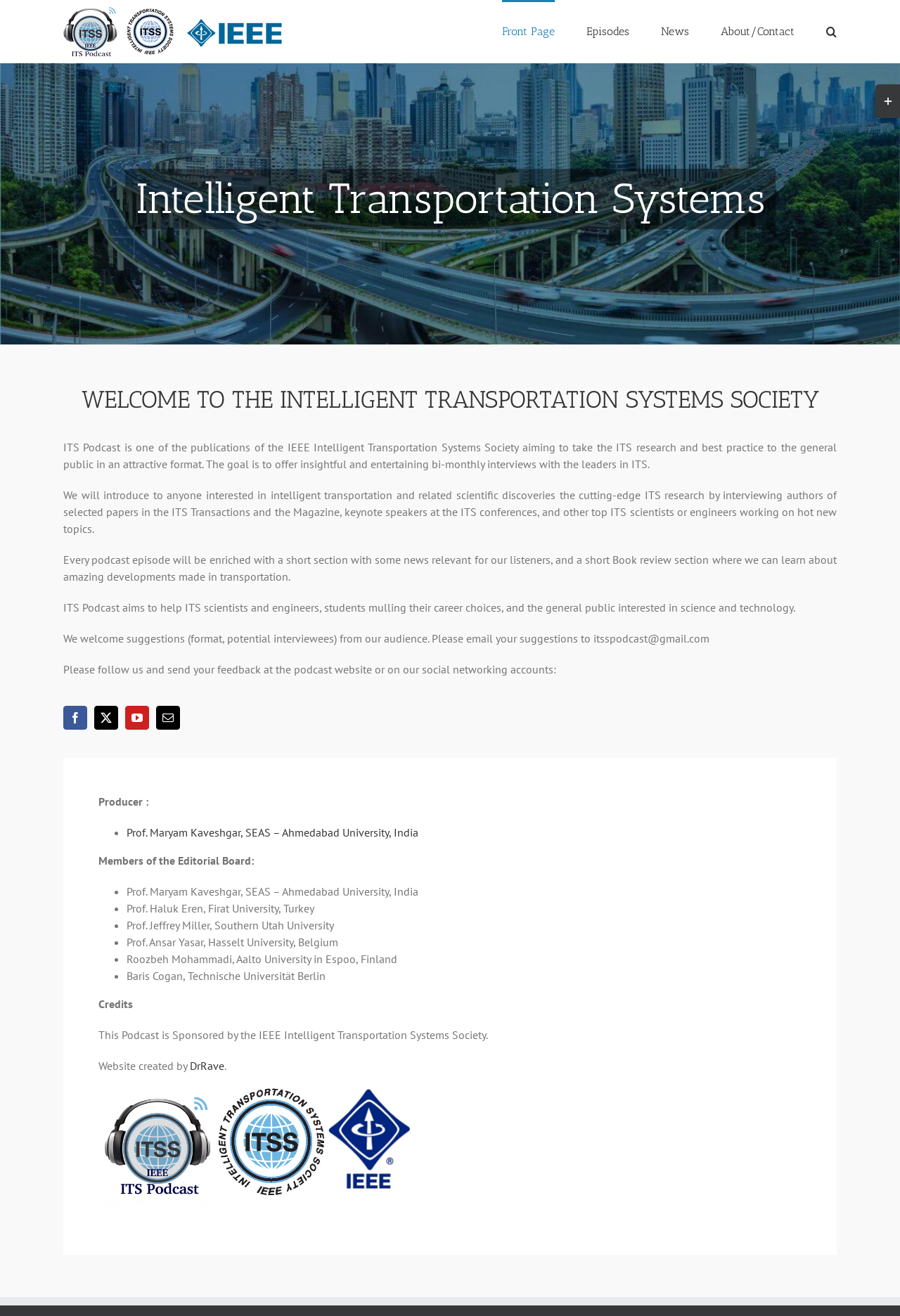What is the goal of the ITS Podcast?
Please use the image to provide an in-depth answer to the question.

The goal of the ITS Podcast is stated in the paragraph of text below the heading 'WELCOME TO THE INTELLIGENT TRANSPORTATION SYSTEMS SOCIETY', which explains that the podcast aims to take the ITS research and best practice to the general public in an attractive format.